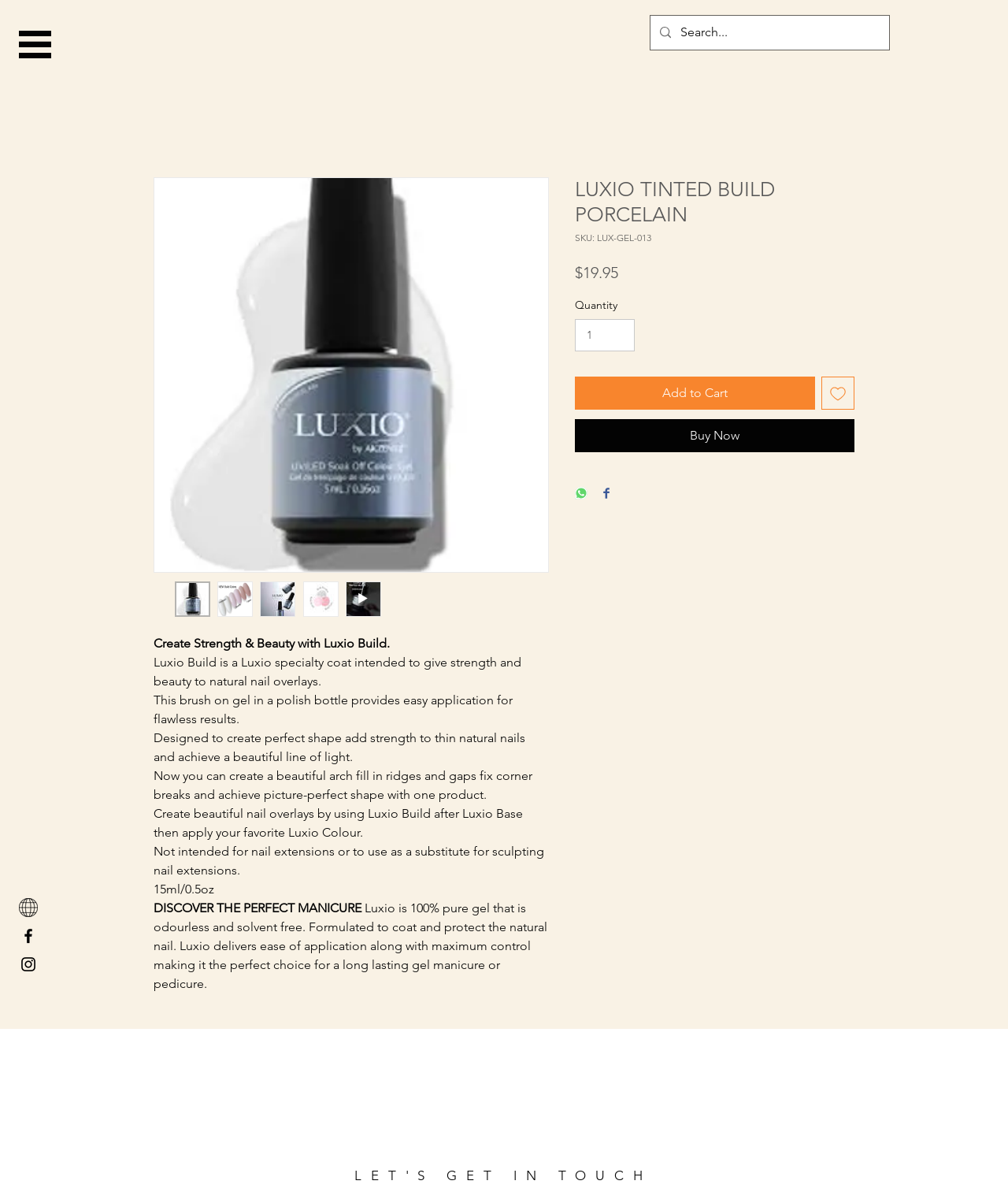Provide a single word or phrase to answer the given question: 
What is the product name?

LUXIO TINTED BUILD PORCELAIN